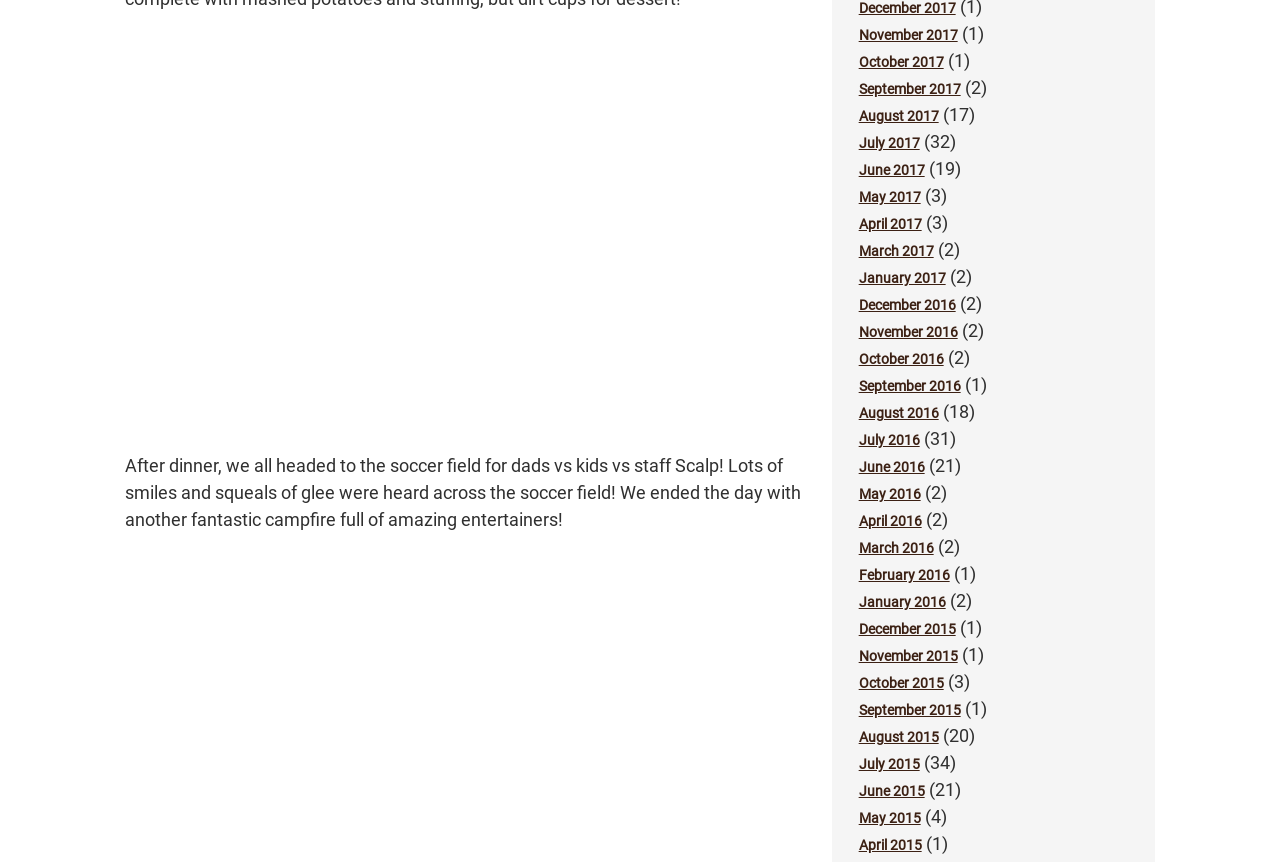What is the tone of the text?
Please use the visual content to give a single word or phrase answer.

Positive